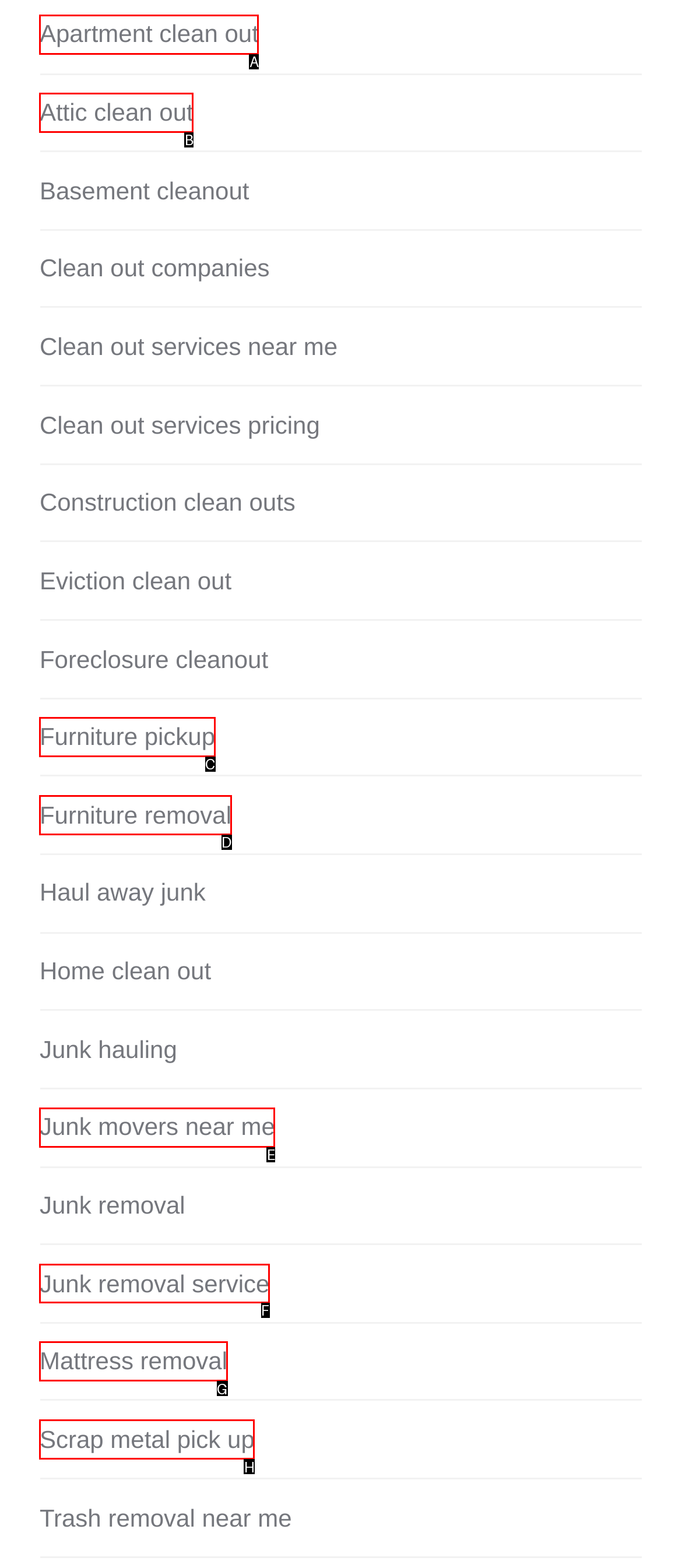Identify the HTML element I need to click to complete this task: check team members Provide the option's letter from the available choices.

None